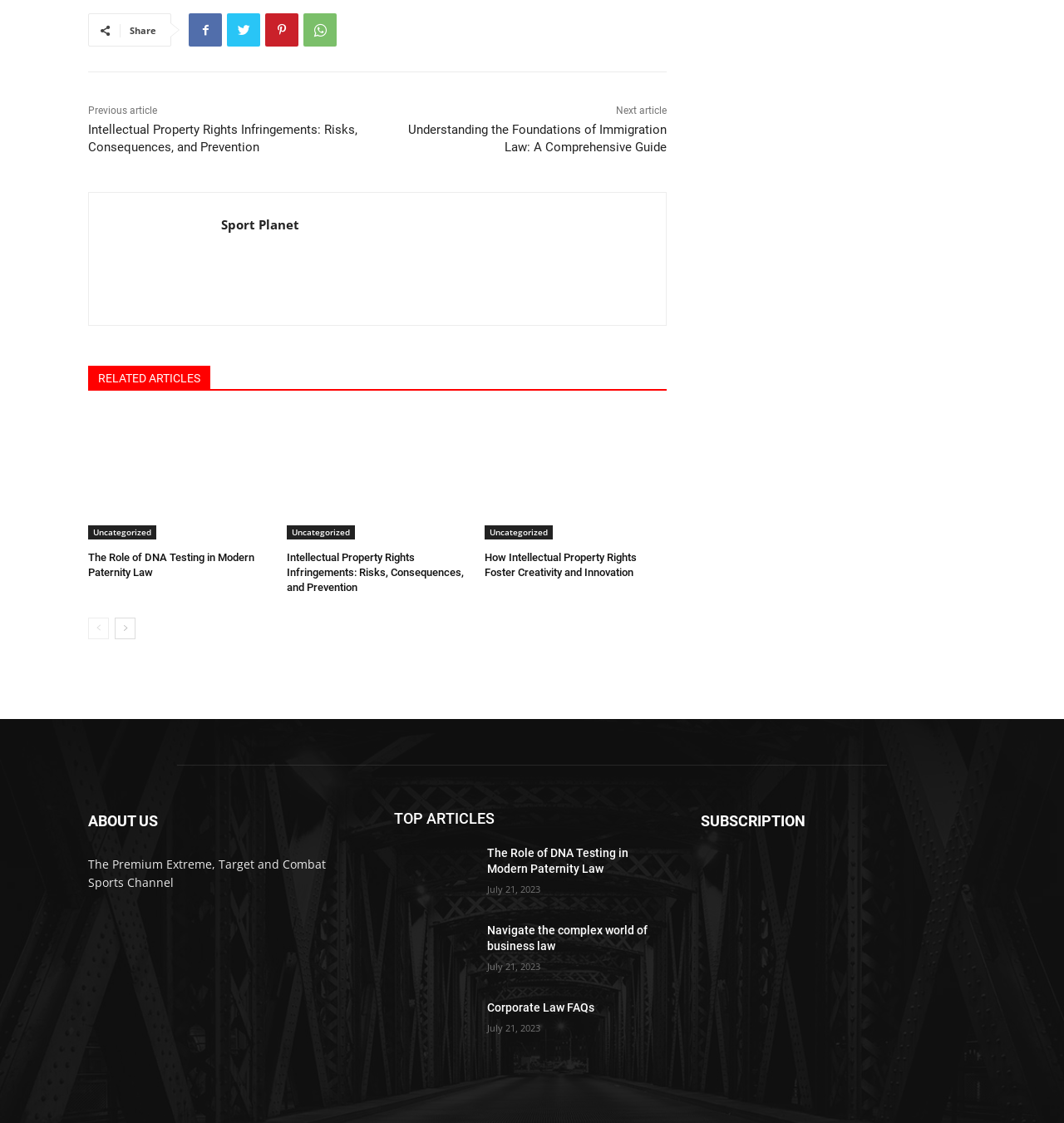Specify the bounding box coordinates of the area that needs to be clicked to achieve the following instruction: "Read the article 'Intellectual Property Rights Infringements: Risks, Consequences, and Prevention'".

[0.083, 0.109, 0.336, 0.138]